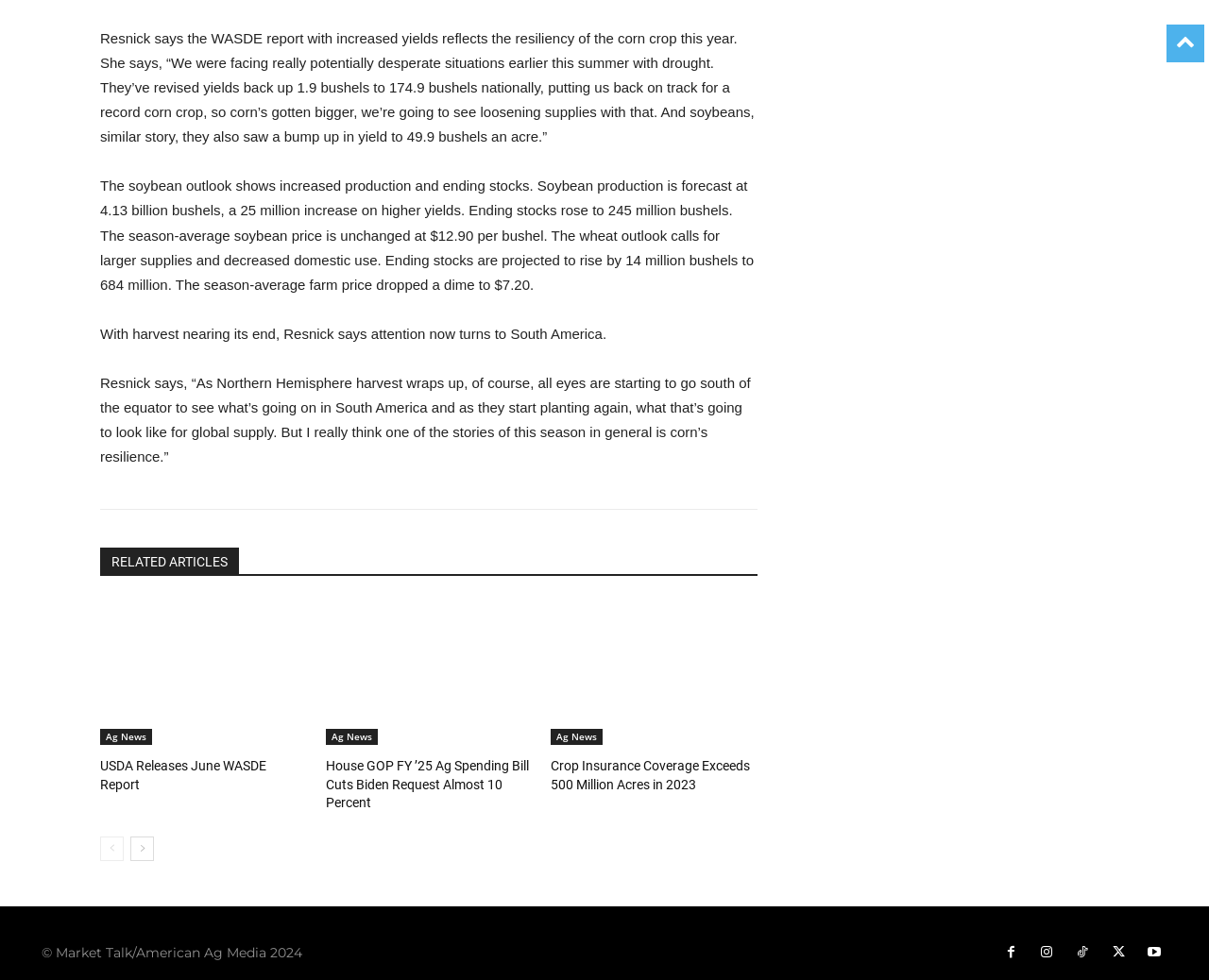How many million bushels is the increase in soybean production?
Using the image, answer in one word or phrase.

25 million